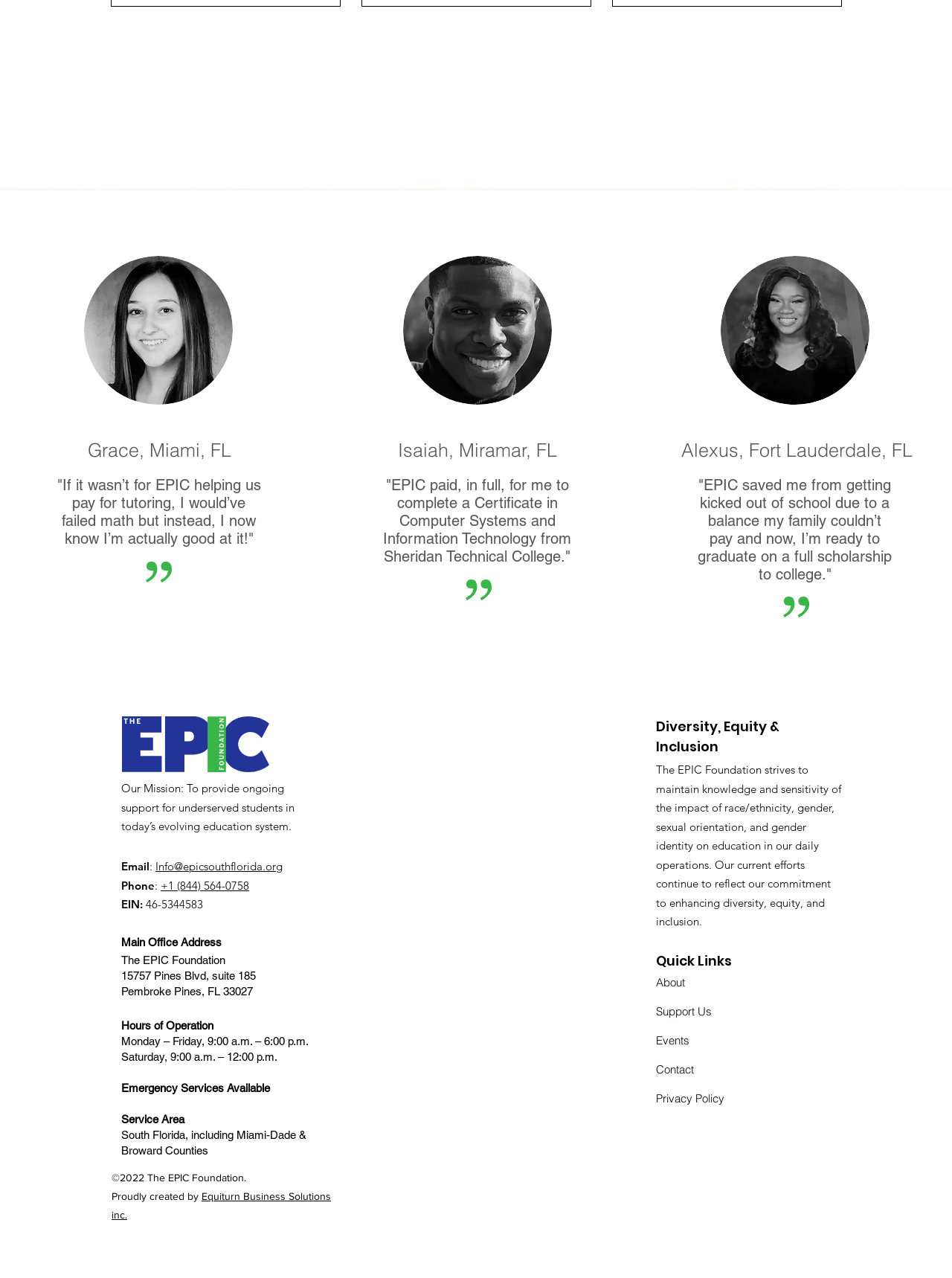Specify the bounding box coordinates of the element's area that should be clicked to execute the given instruction: "Learn about 'Diversity, Equity & Inclusion'". The coordinates should be four float numbers between 0 and 1, i.e., [left, top, right, bottom].

[0.689, 0.561, 0.819, 0.591]